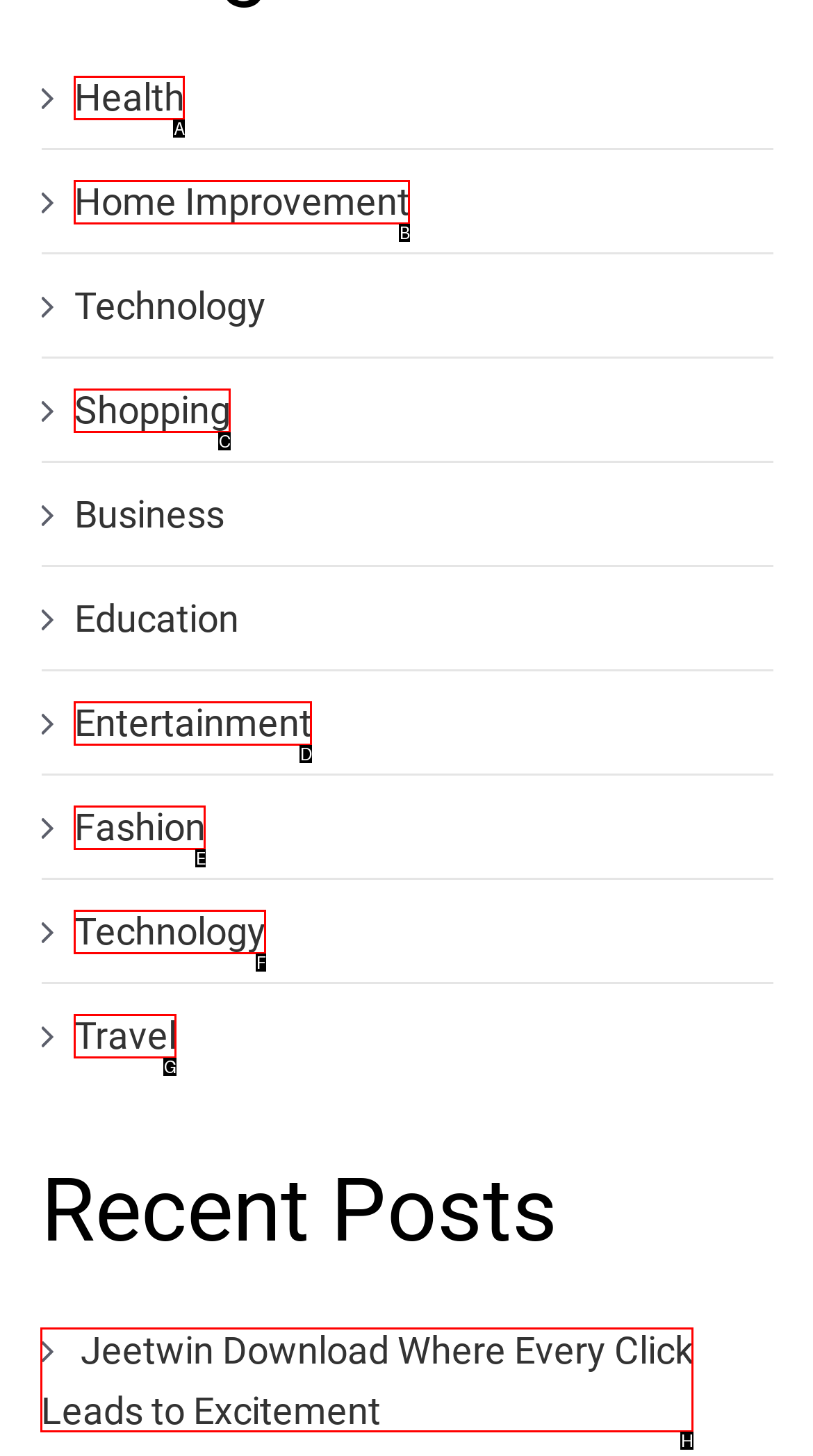Using the element description: Home Improvement, select the HTML element that matches best. Answer with the letter of your choice.

B